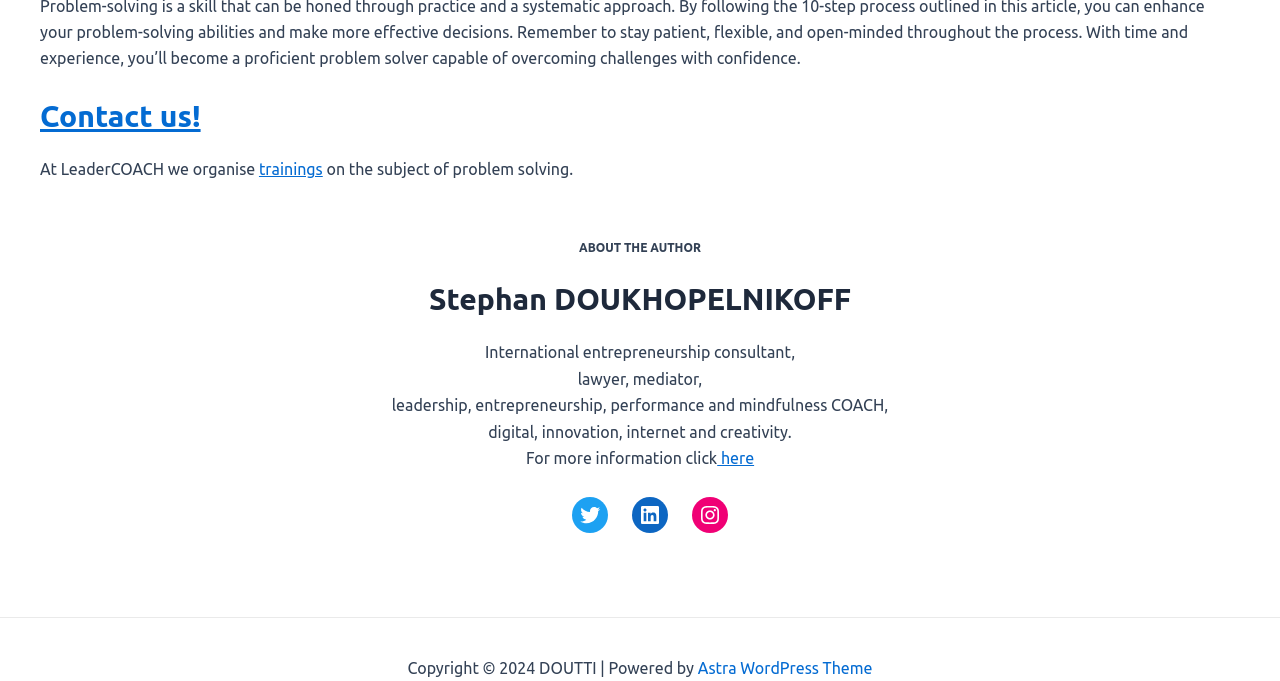Give a concise answer of one word or phrase to the question: 
What is the theme of the website?

Astra WordPress Theme